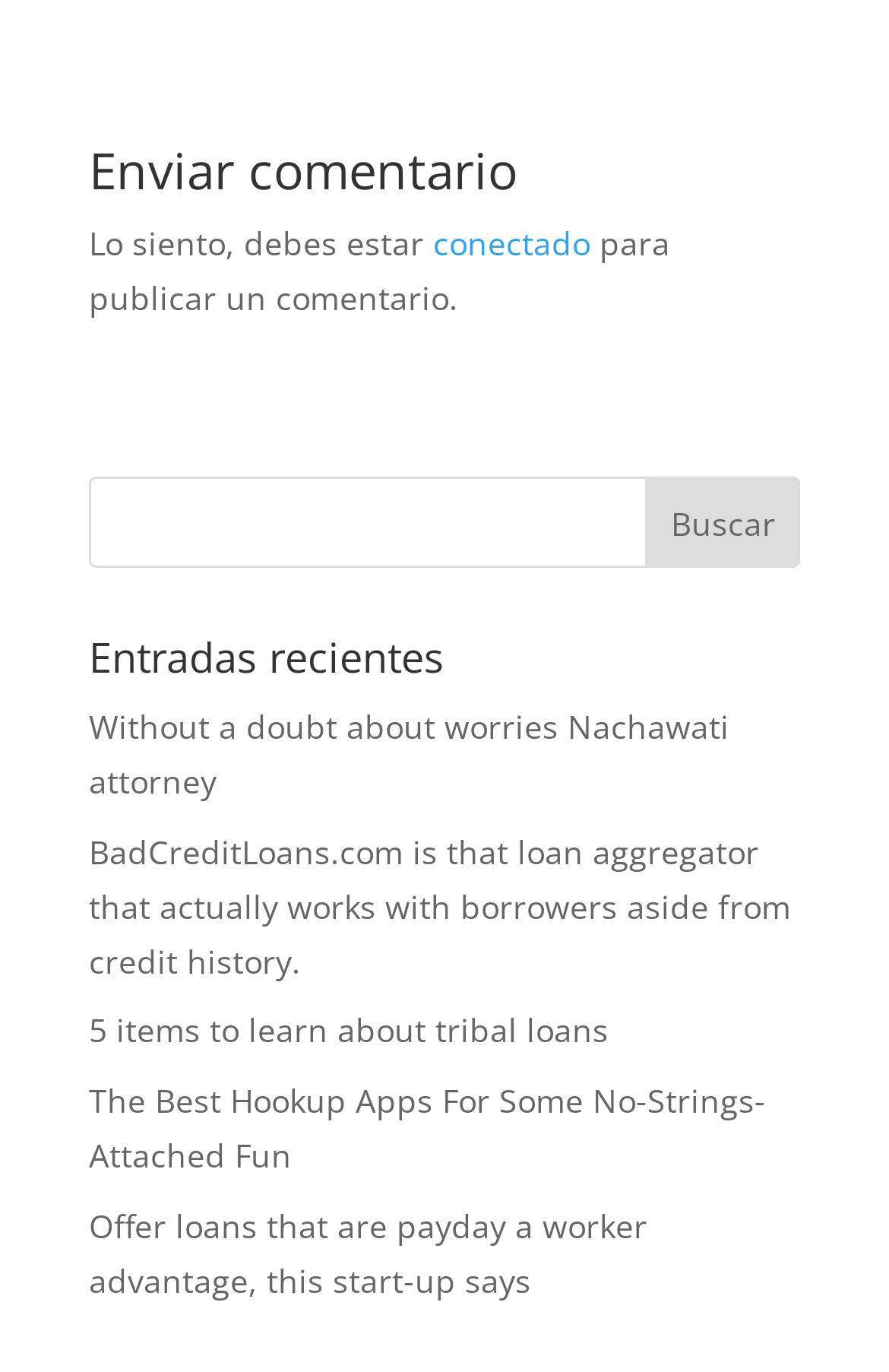Is a user required to be connected to publish a comment?
Analyze the screenshot and provide a detailed answer to the question.

The text 'Lo siento, debes estar conectado para publicar un comentario.' implies that a user needs to be connected or logged in to publish a comment.